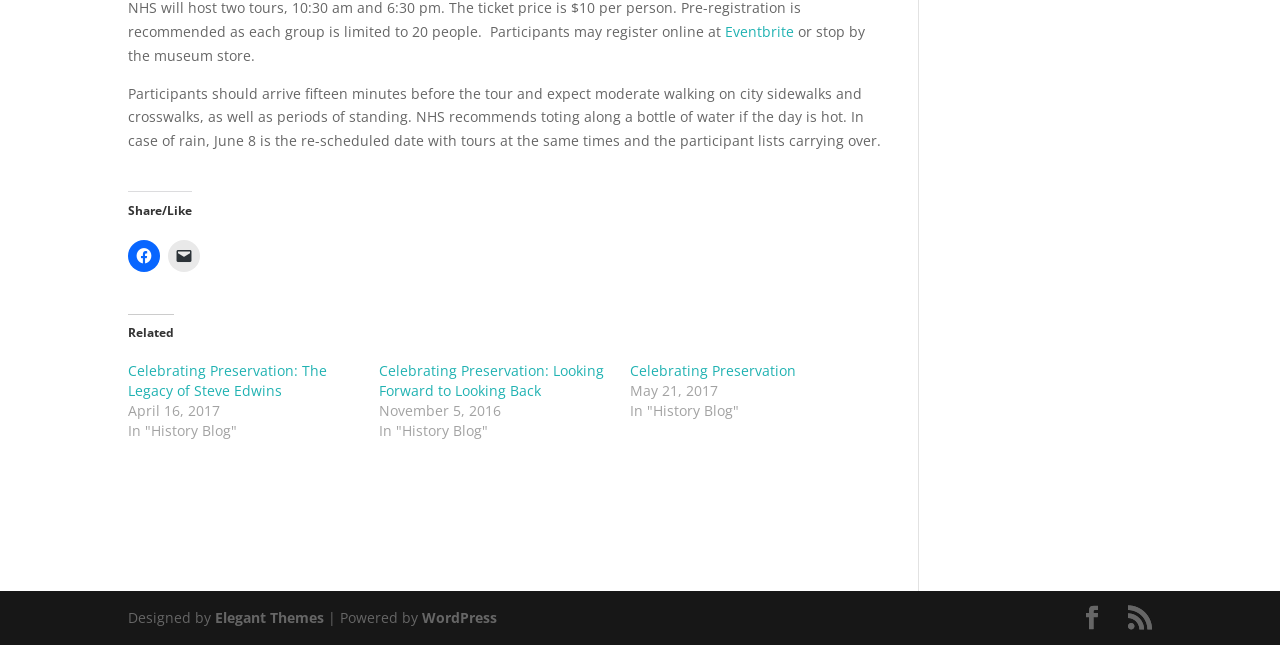What is the recommended item to bring on a hot day?
From the details in the image, provide a complete and detailed answer to the question.

According to the webpage, NHS recommends toting along a bottle of water if the day is hot, which implies that it is a recommended item to bring on a hot day.